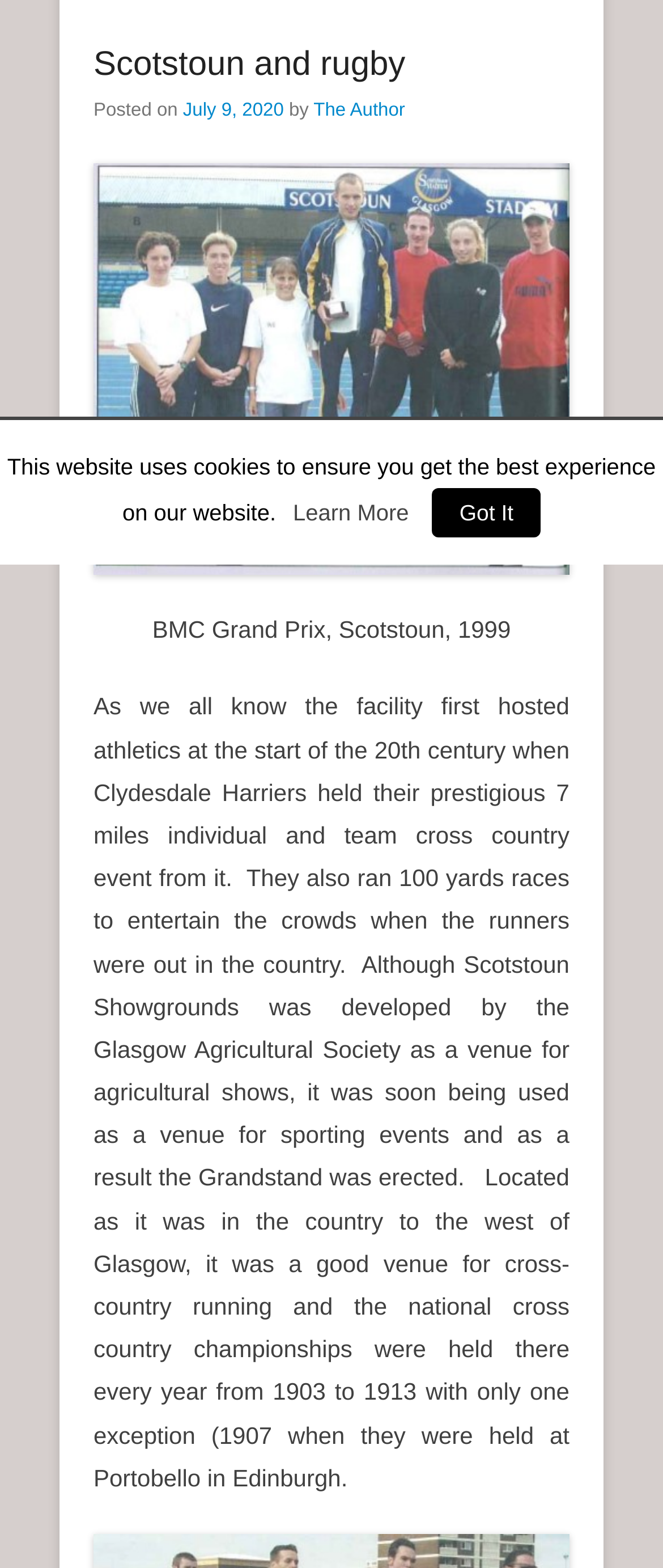Determine the bounding box of the UI component based on this description: "The Author". The bounding box coordinates should be four float values between 0 and 1, i.e., [left, top, right, bottom].

[0.473, 0.064, 0.611, 0.077]